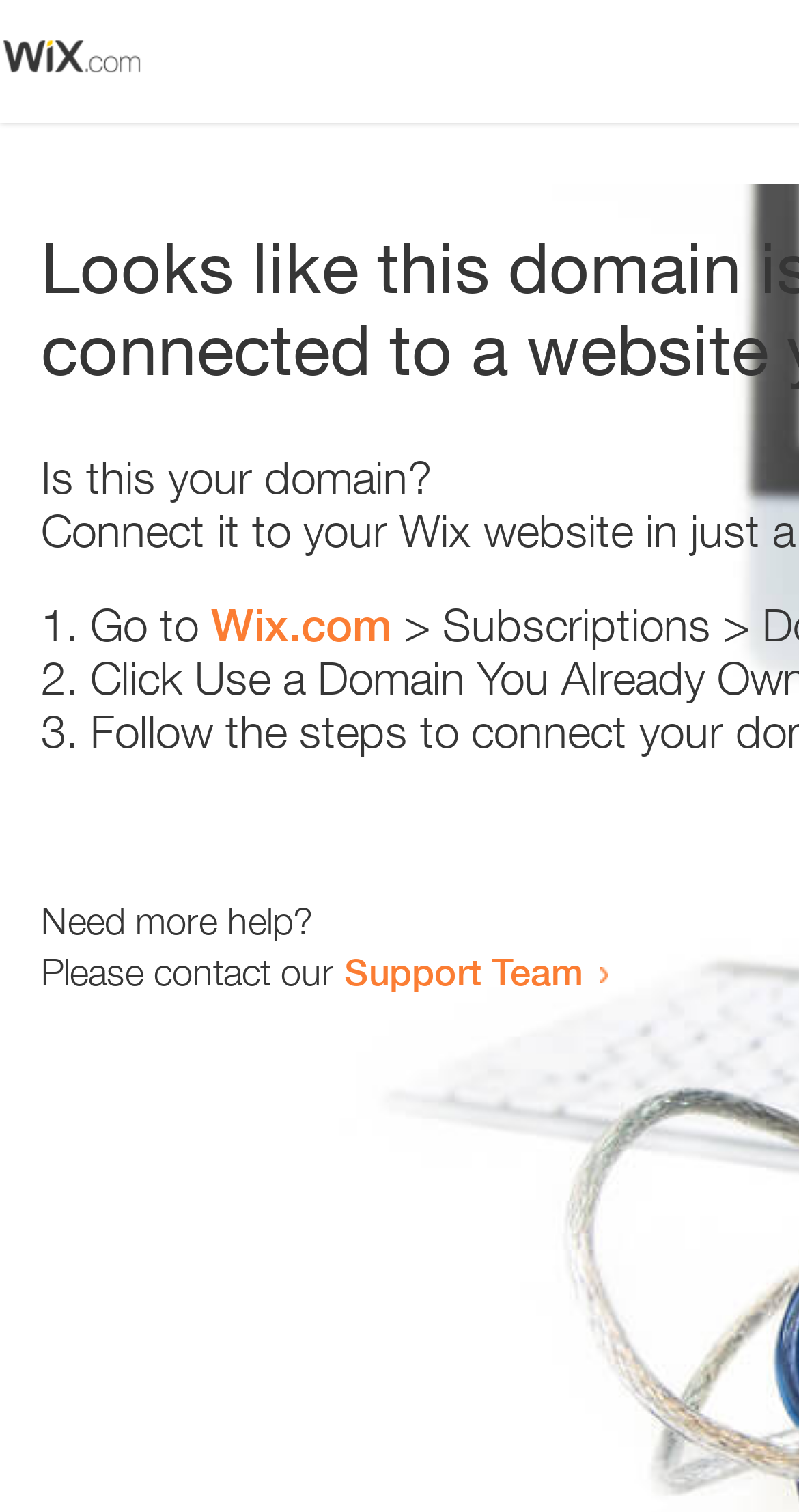How many text elements are present?
Refer to the image and provide a concise answer in one word or phrase.

5